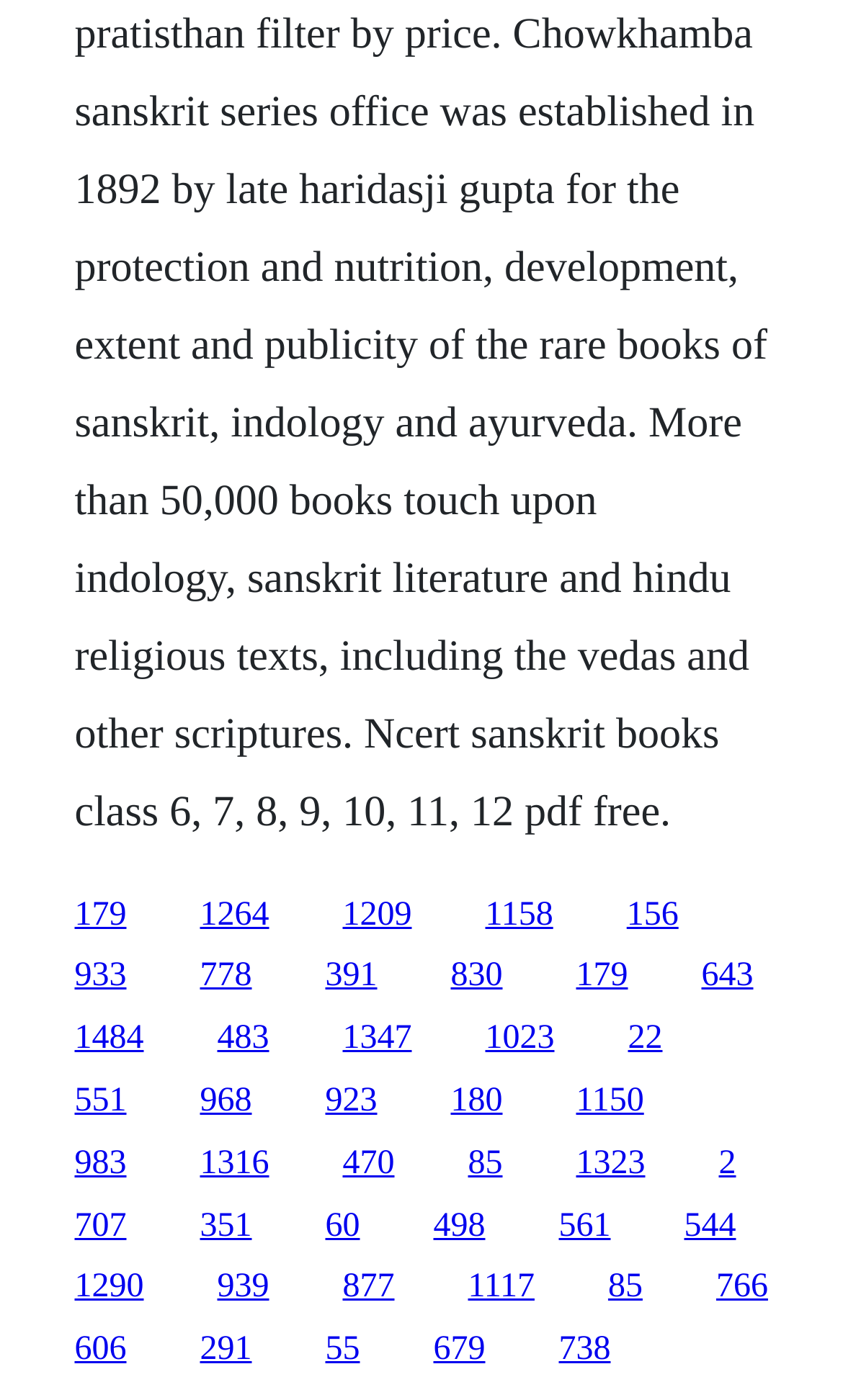Based on the element description, predict the bounding box coordinates (top-left x, top-left y, bottom-right x, bottom-right y) for the UI element in the screenshot: 1158

[0.576, 0.64, 0.656, 0.666]